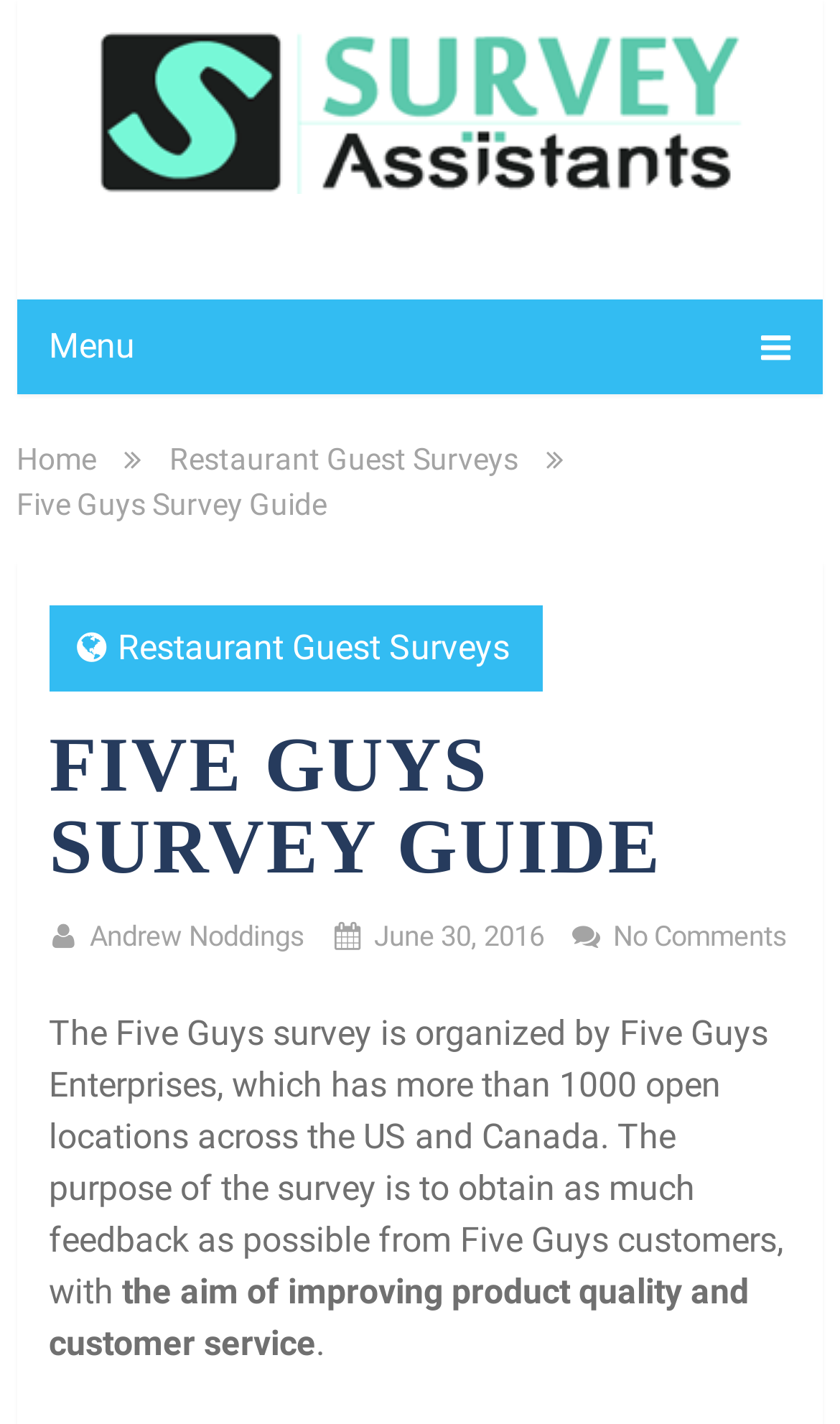Please identify and generate the text content of the webpage's main heading.

FIVE GUYS SURVEY GUIDE